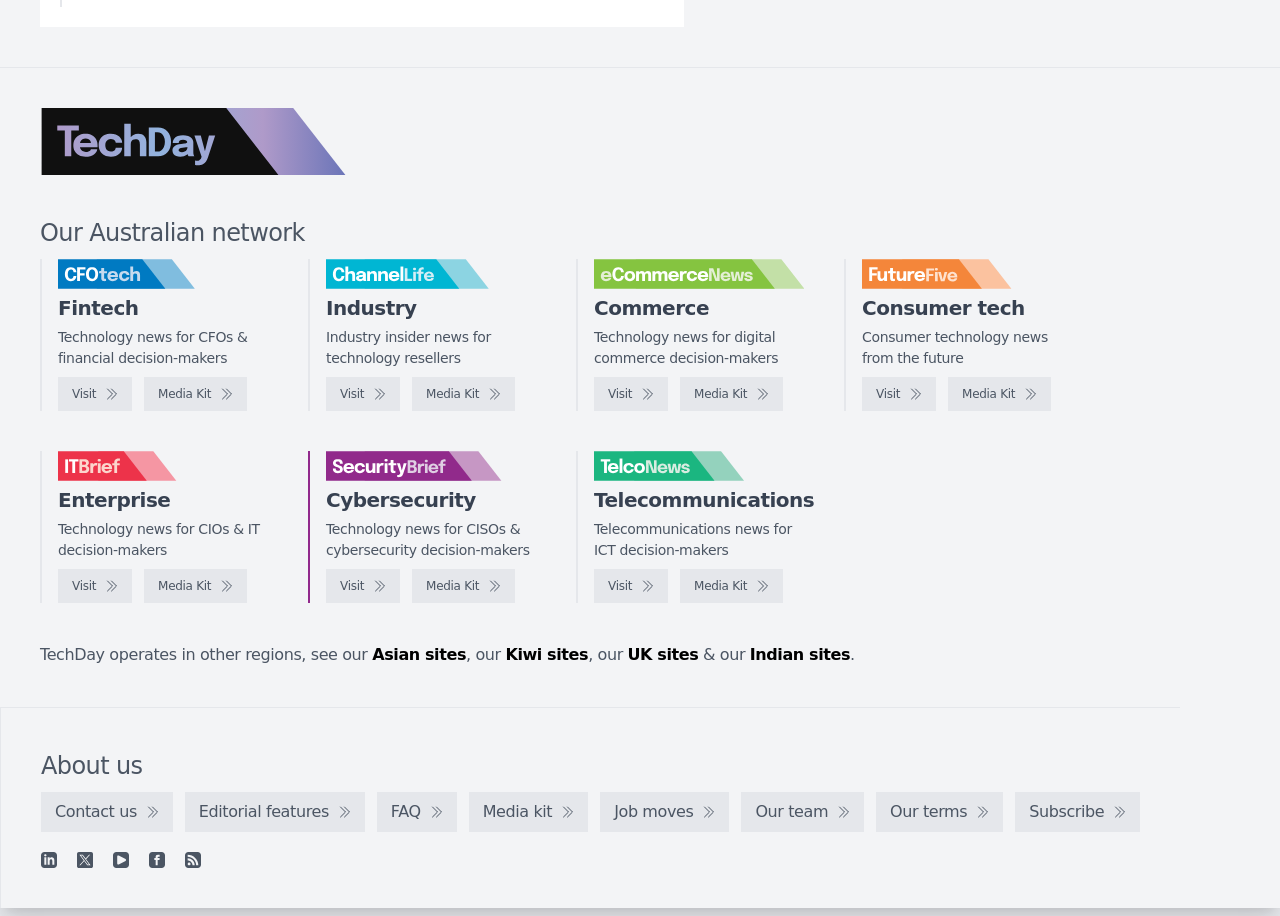What is the purpose of the 'Media Kit' link?
Using the visual information from the image, give a one-word or short-phrase answer.

To access media kit